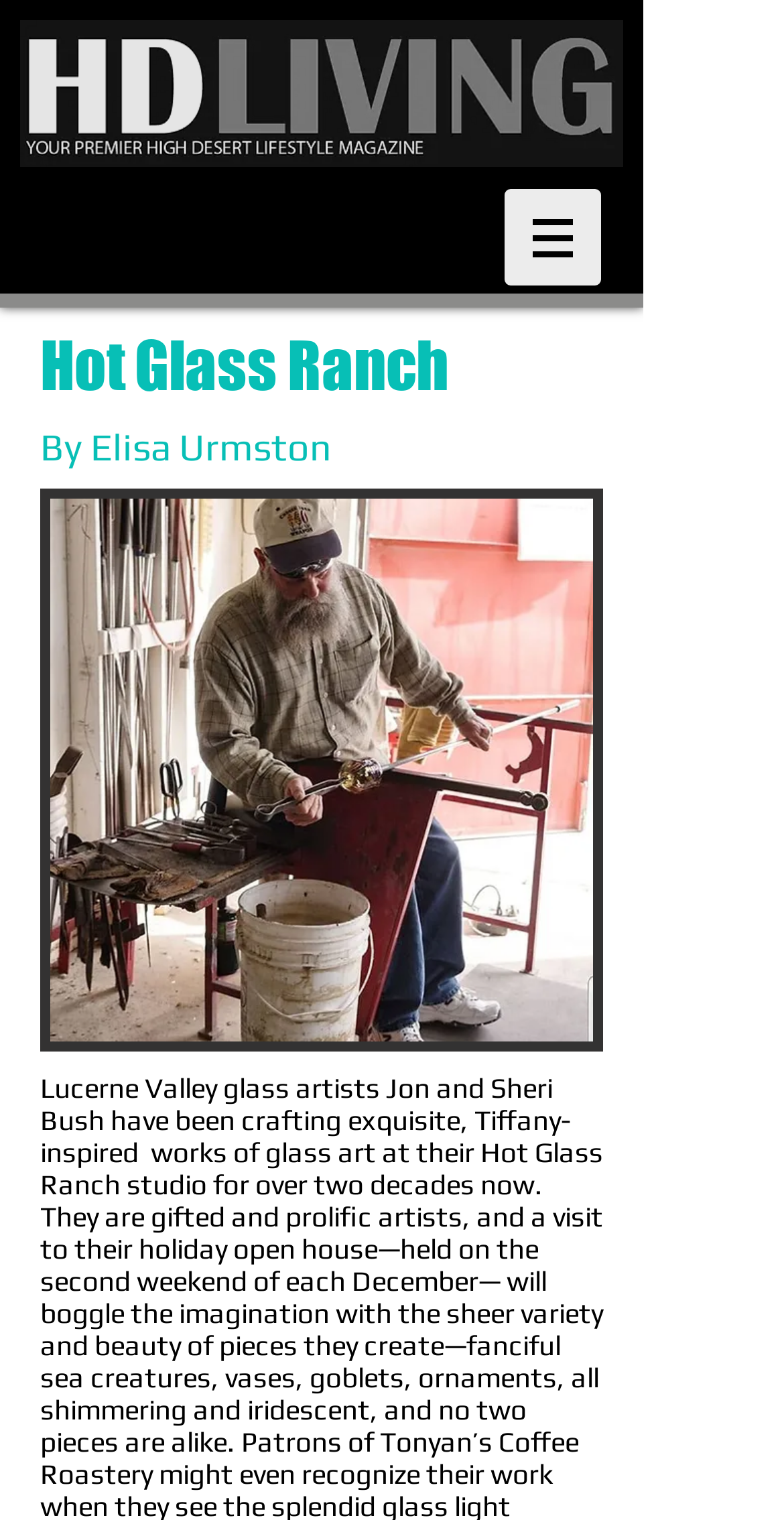What is the topic of the upcoming story?
Using the image as a reference, deliver a detailed and thorough answer to the question.

I found the answer by looking at the image element with the text 'Look for our upcoming story on Lucernce' which is a prominent element on the webpage, indicating that the topic of the upcoming story is Lucernce.